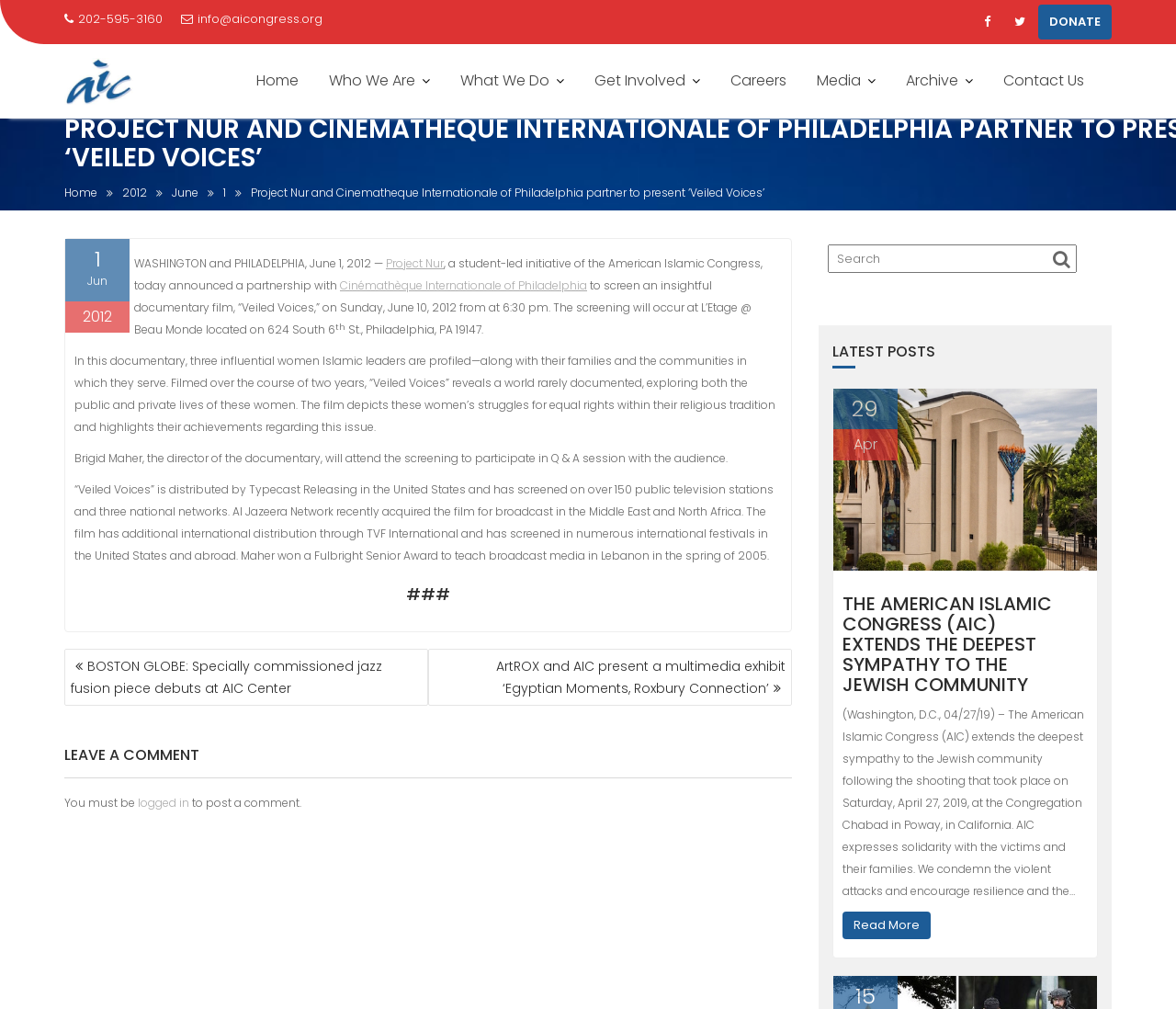Predict the bounding box coordinates of the area that should be clicked to accomplish the following instruction: "Read more about 'THE AMERICAN ISLAMIC CONGRESS (AIC) EXTENDS THE DEEPEST SYMPATHY TO THE JEWISH COMMUNITY'". The bounding box coordinates should consist of four float numbers between 0 and 1, i.e., [left, top, right, bottom].

[0.716, 0.585, 0.894, 0.691]